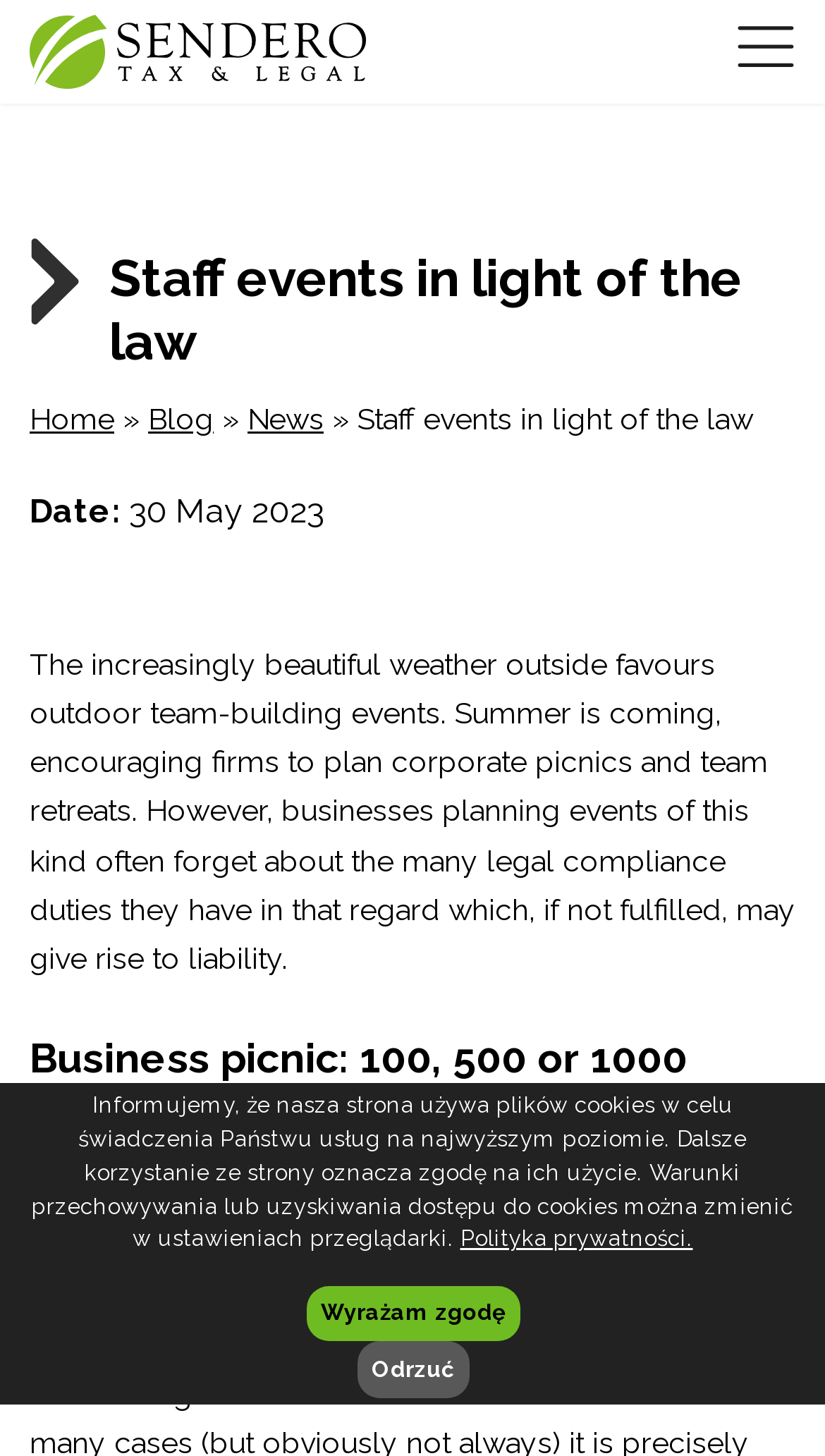Please determine the bounding box coordinates, formatted as (top-left x, top-left y, bottom-right x, bottom-right y), with all values as floating point numbers between 0 and 1. Identify the bounding box of the region described as: Wyrażam zgodę

[0.371, 0.883, 0.629, 0.921]